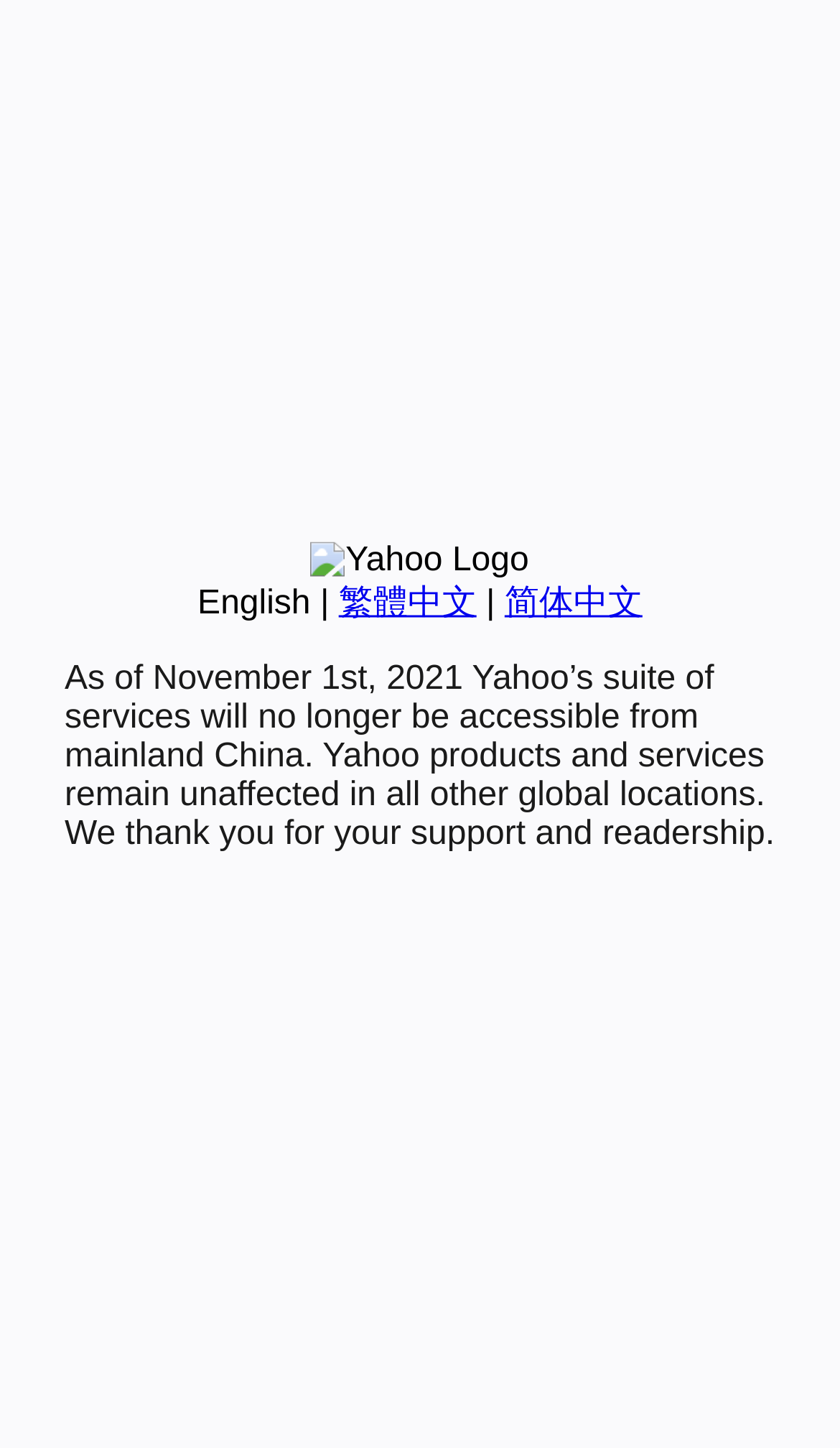Locate the UI element described by 简体中文 in the provided webpage screenshot. Return the bounding box coordinates in the format (top-left x, top-left y, bottom-right x, bottom-right y), ensuring all values are between 0 and 1.

[0.601, 0.404, 0.765, 0.429]